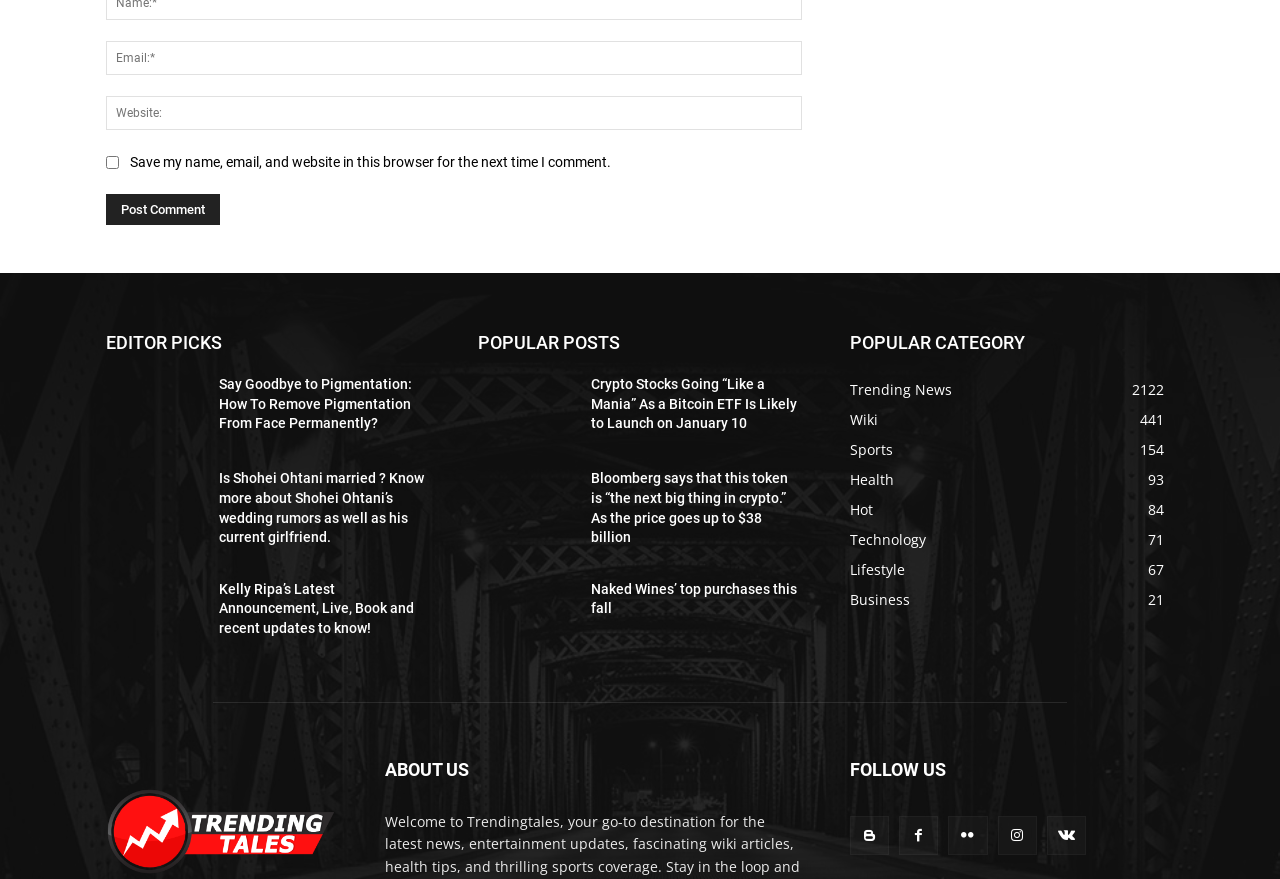Please answer the following question using a single word or phrase: 
What social media platforms can users follow the website on?

Four platforms